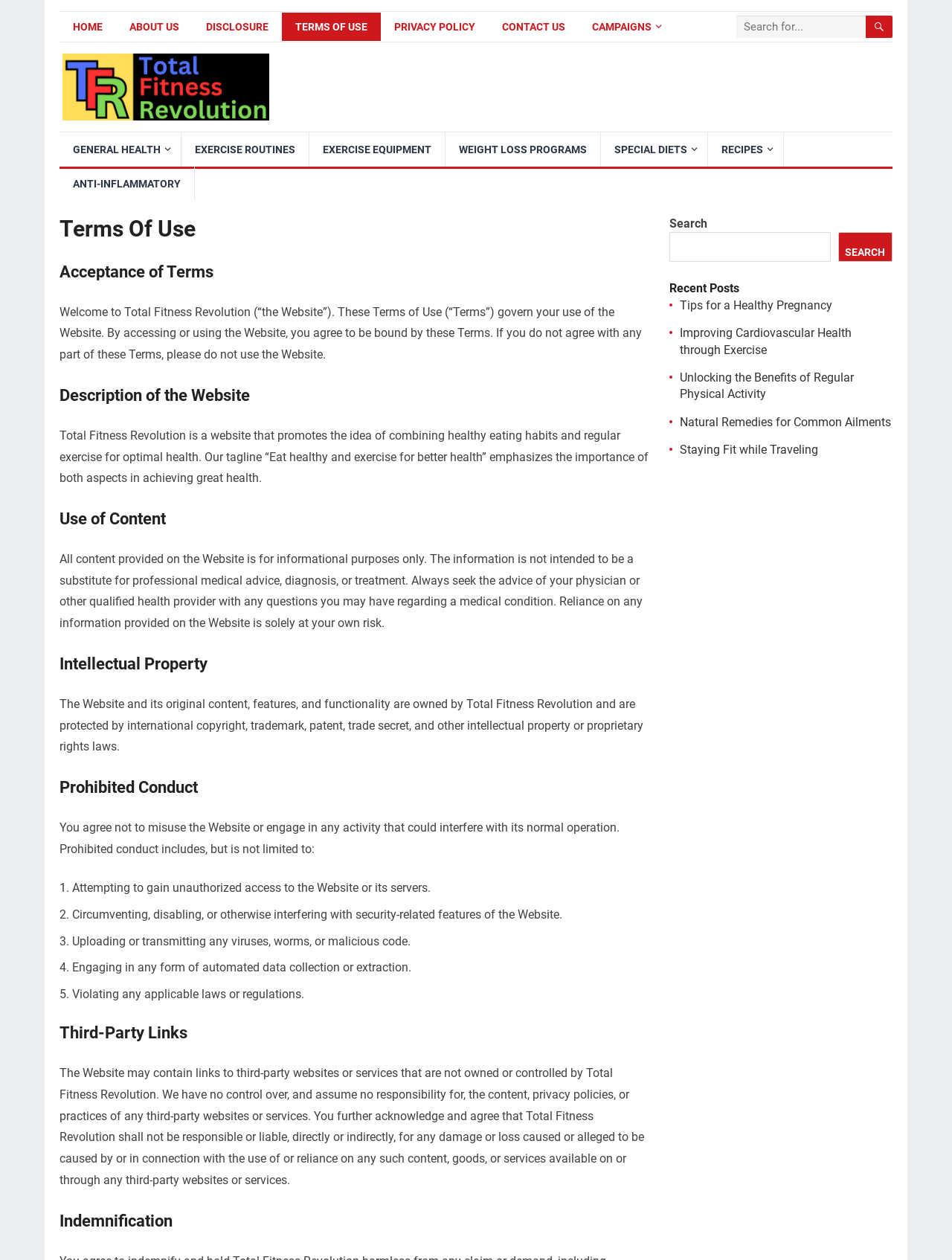Write a detailed summary of the webpage, including text, images, and layout.

The webpage is titled "Terms Of Use - Total Fitness Revolution" and has a navigation menu at the top with links to "HOME", "ABOUT US", "DISCLOSURE", "TERMS OF USE", "PRIVACY POLICY", "CONTACT US", and "CAMPAIGNS" with an icon. There is also a search box and a button with a magnifying glass icon on the top right corner.

Below the navigation menu, there are several categories of links, including "GENERAL HEALTH", "EXERCISE ROUTINES", "EXERCISE EQUIPMENT", "WEIGHT LOSS PROGRAMS", "SPECIAL DIETS", and "RECIPES", each with an icon.

The main content of the webpage is divided into sections, each with a heading. The first section is "Terms Of Use" and has a paragraph of text that explains the terms of use for the website. The next section is "Acceptance of Terms" followed by "Description of the Website", which describes the website's purpose and tagline.

The subsequent sections include "Use of Content", "Intellectual Property", "Prohibited Conduct", "Third-Party Links", and "Indemnification", each with paragraphs of text that explain the respective topics.

On the right side of the webpage, there is a complementary section with a search box and a heading "Recent Posts" followed by links to several articles, including "Tips for a Healthy Pregnancy", "Improving Cardiovascular Health through Exercise", "Unlocking the Benefits of Regular Physical Activity", "Natural Remedies for Common Ailments", and "Staying Fit while Traveling".